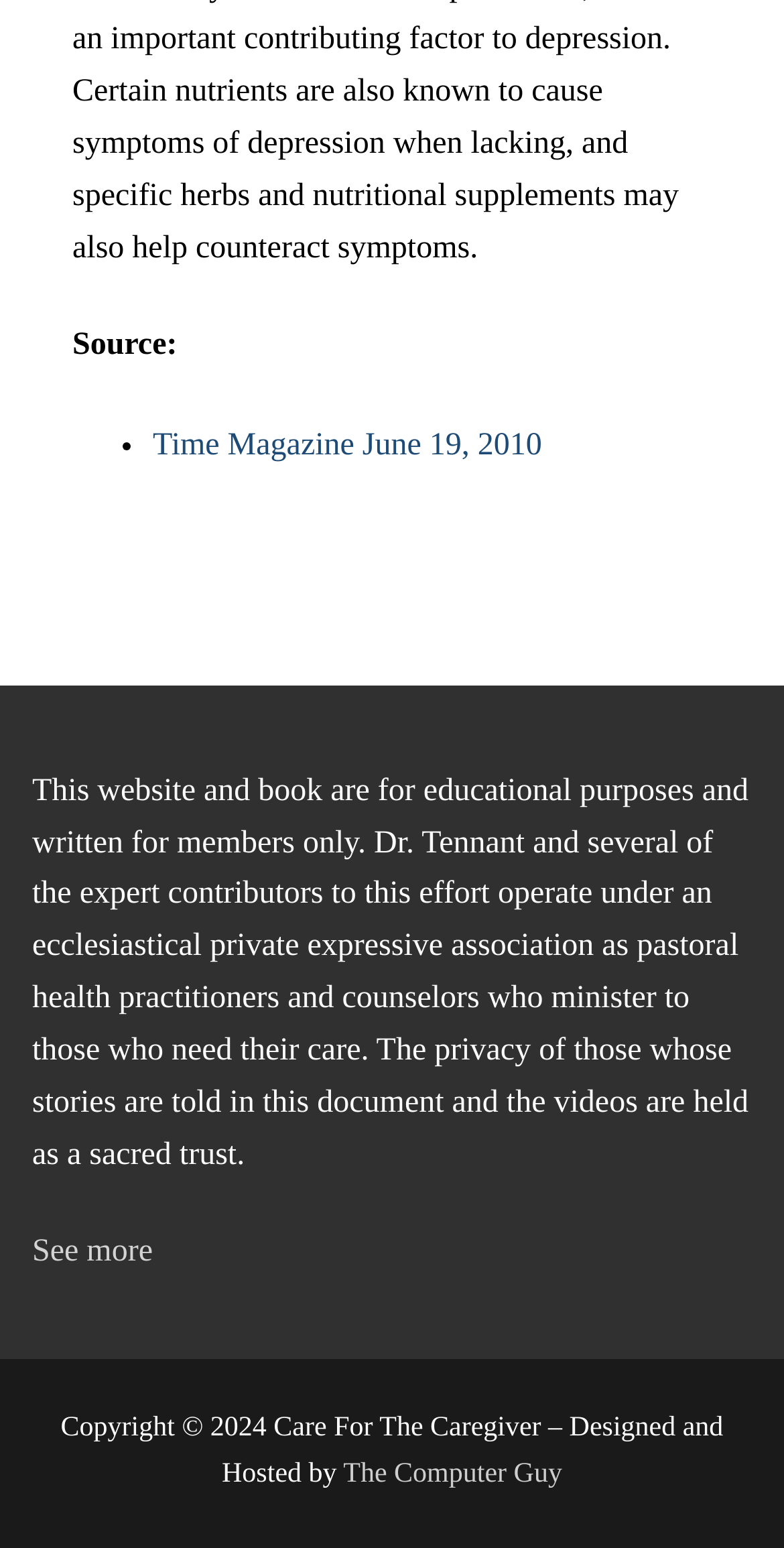Please study the image and answer the question comprehensively:
What is the role of Dr. Tennant and other contributors?

According to the text in the contentinfo section, Dr. Tennant and several of the expert contributors to this effort operate under an ecclesiastical private expressive association as pastoral health practitioners and counselors who minister to those who need their care.